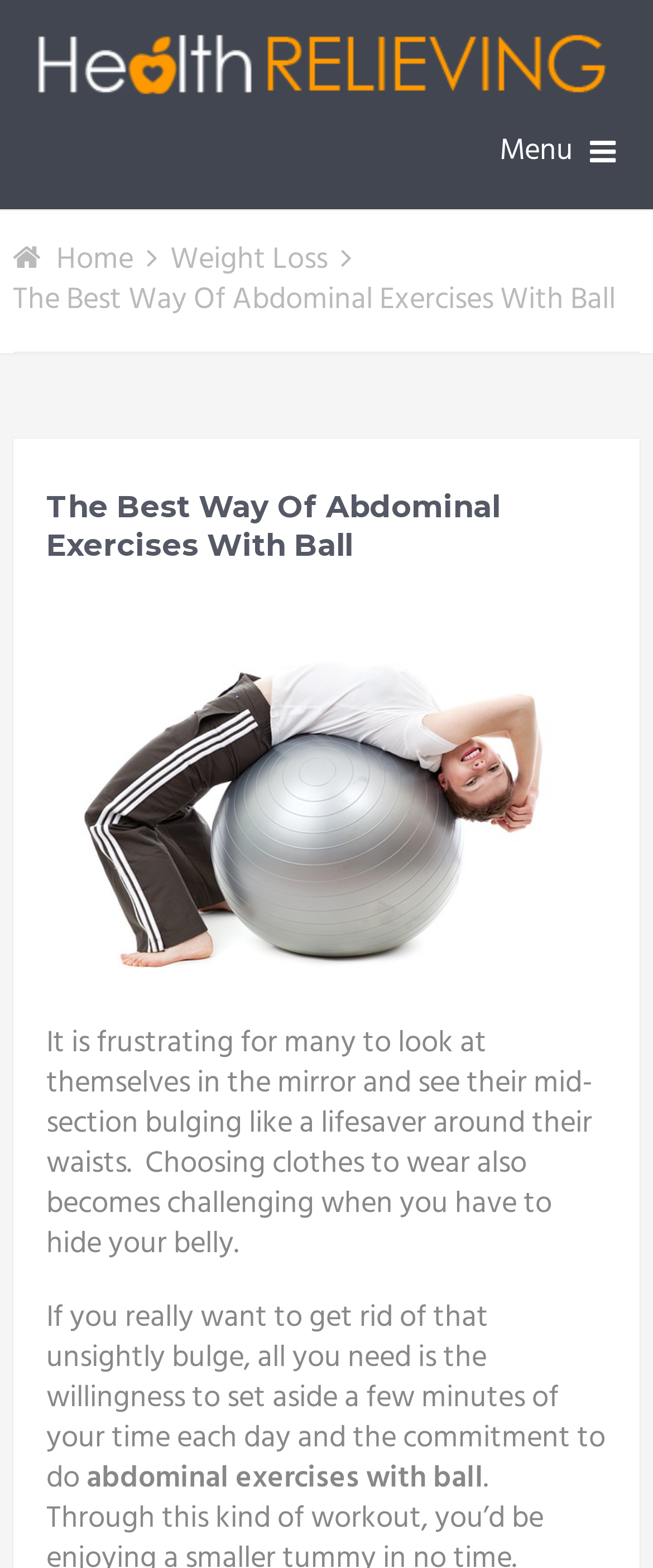What is the main topic of this webpage?
Answer the question based on the image using a single word or a brief phrase.

Abdominal Exercises with Ball